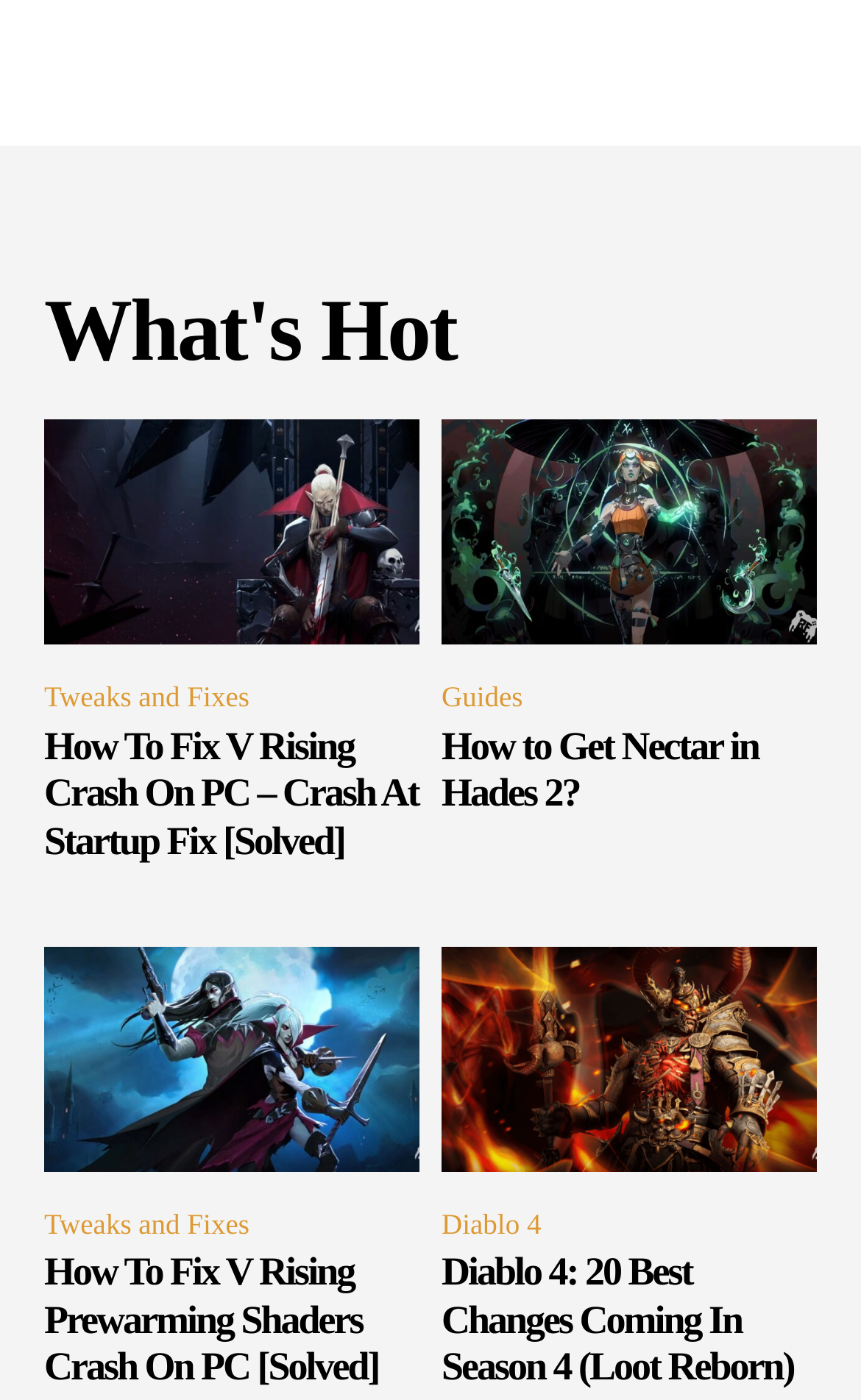Using a single word or phrase, answer the following question: 
How many links are there on the webpage?

10